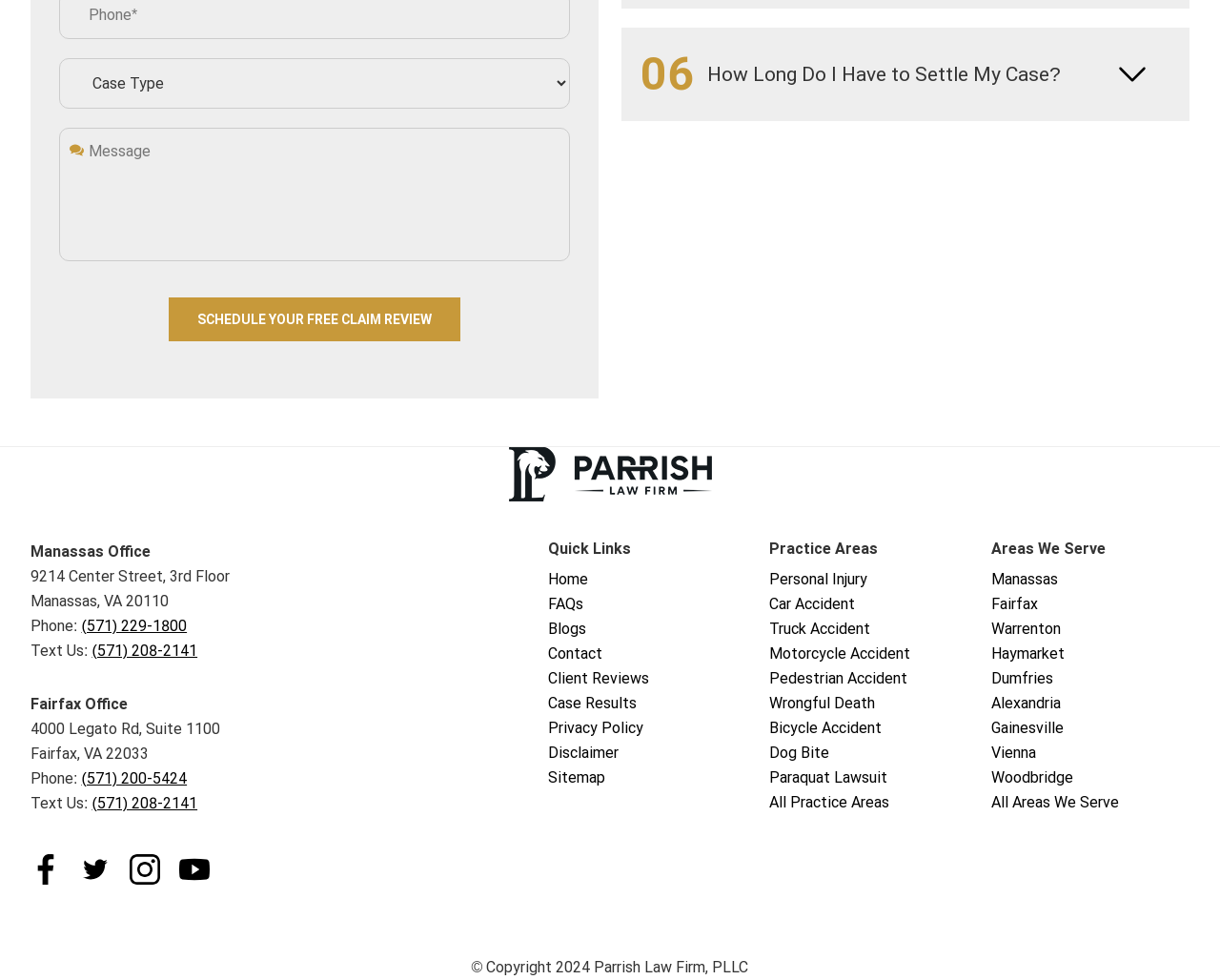Locate the bounding box coordinates of the clickable area to execute the instruction: "Go to the home page". Provide the coordinates as four float numbers between 0 and 1, represented as [left, top, right, bottom].

[0.449, 0.582, 0.482, 0.6]